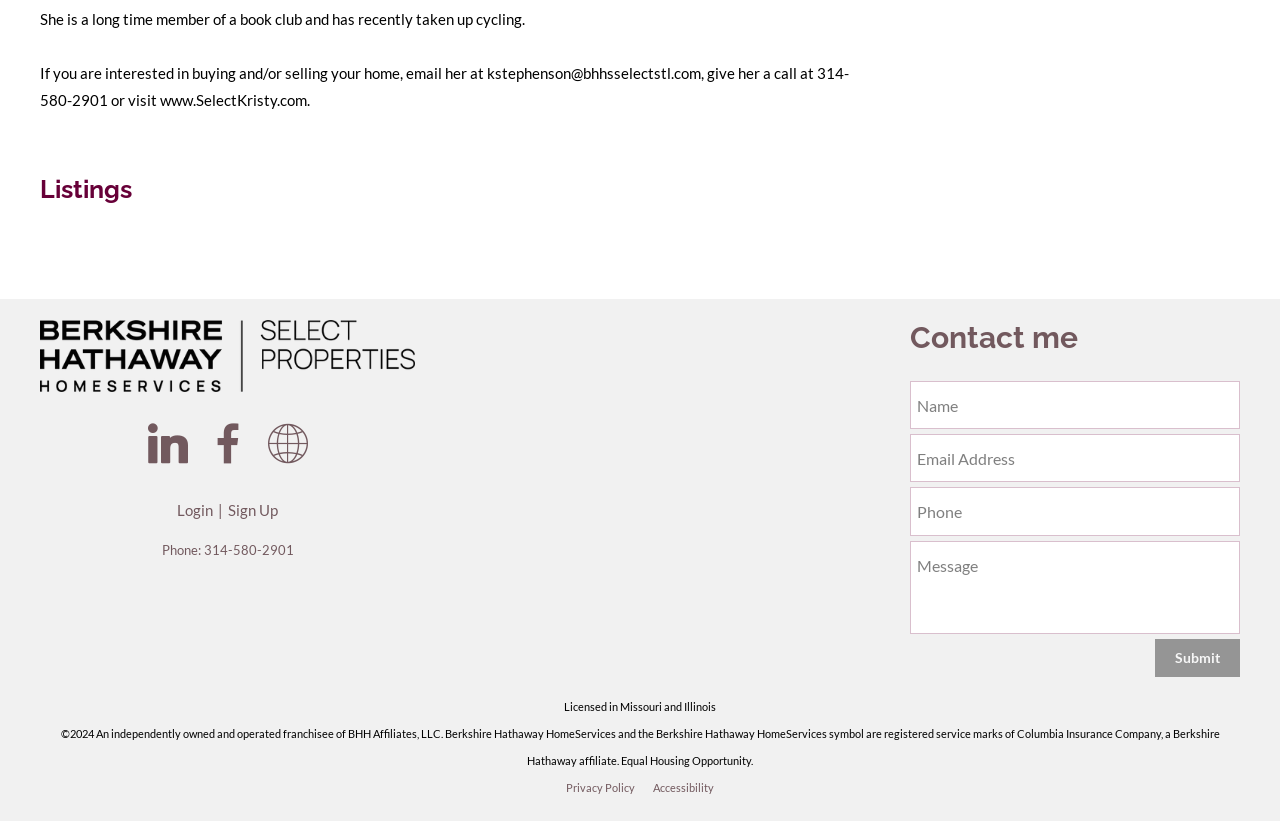Respond with a single word or phrase to the following question: What are the two states where Kristy is licensed?

Missouri and Illinois